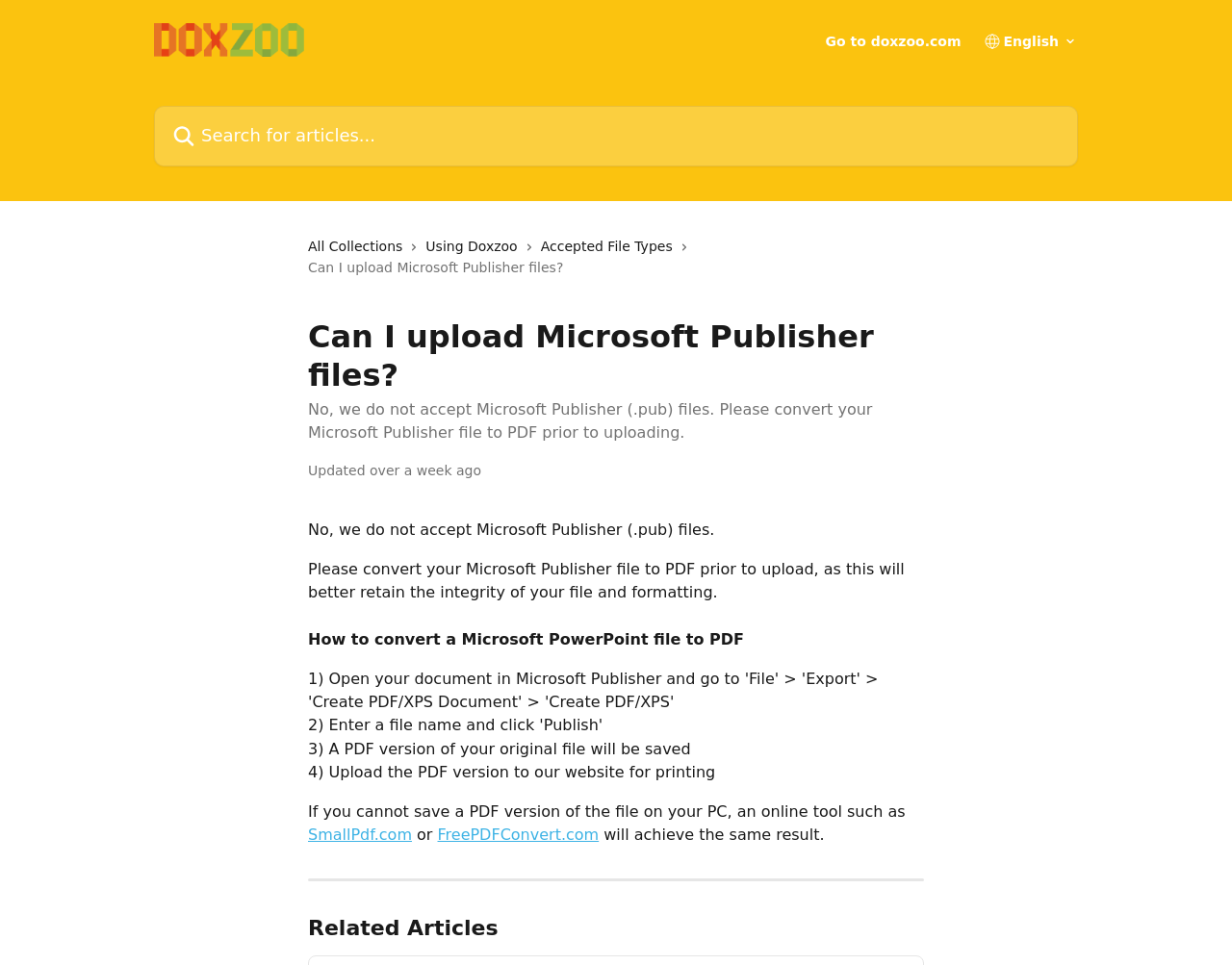How can users convert their Microsoft Publisher files to PDF?
Look at the image and answer with only one word or phrase.

Using online tools